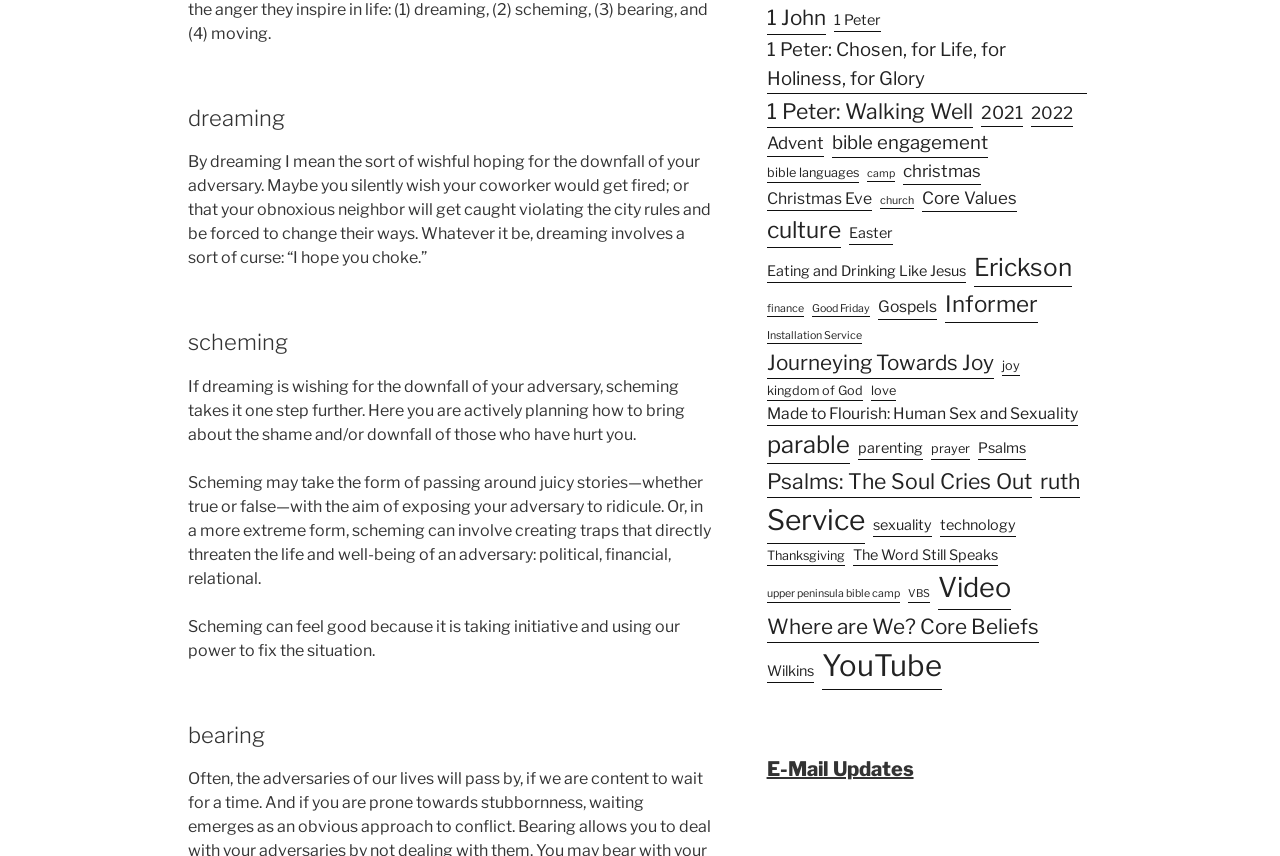Give a short answer using one word or phrase for the question:
How many headings are there on the webpage?

Three